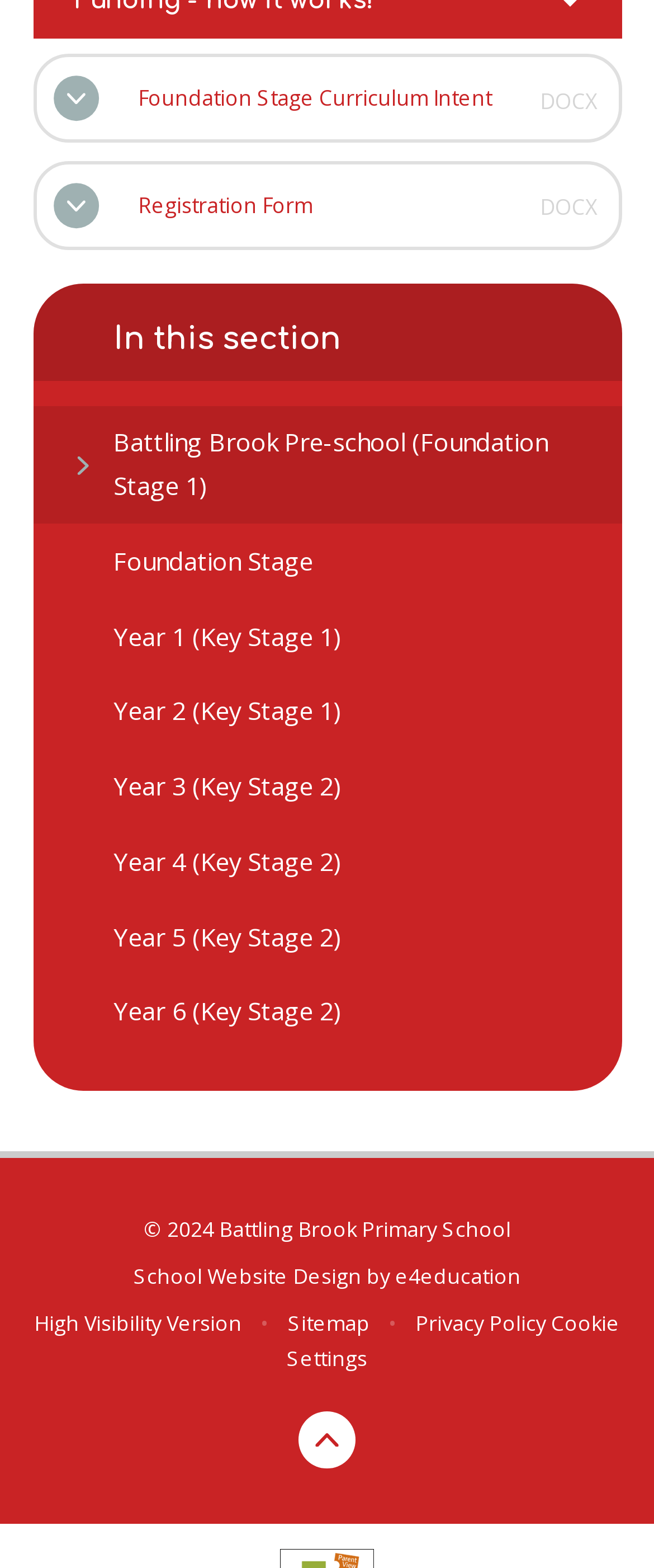Answer succinctly with a single word or phrase:
How many images are there on the webpage?

14